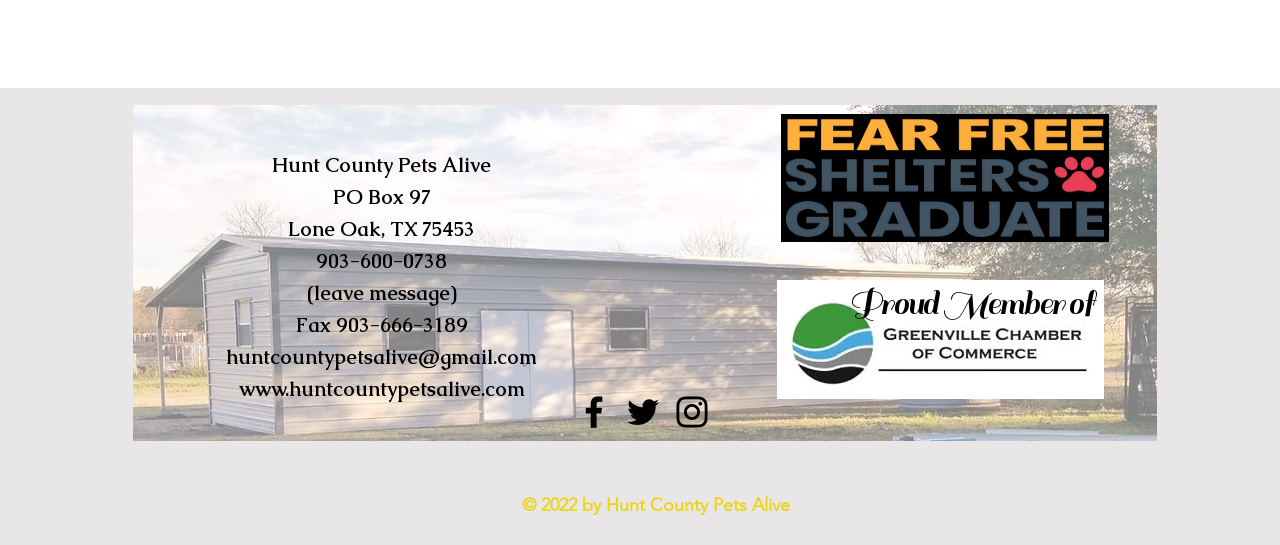What is the phone number?
Using the image as a reference, answer the question with a short word or phrase.

903-600-0738